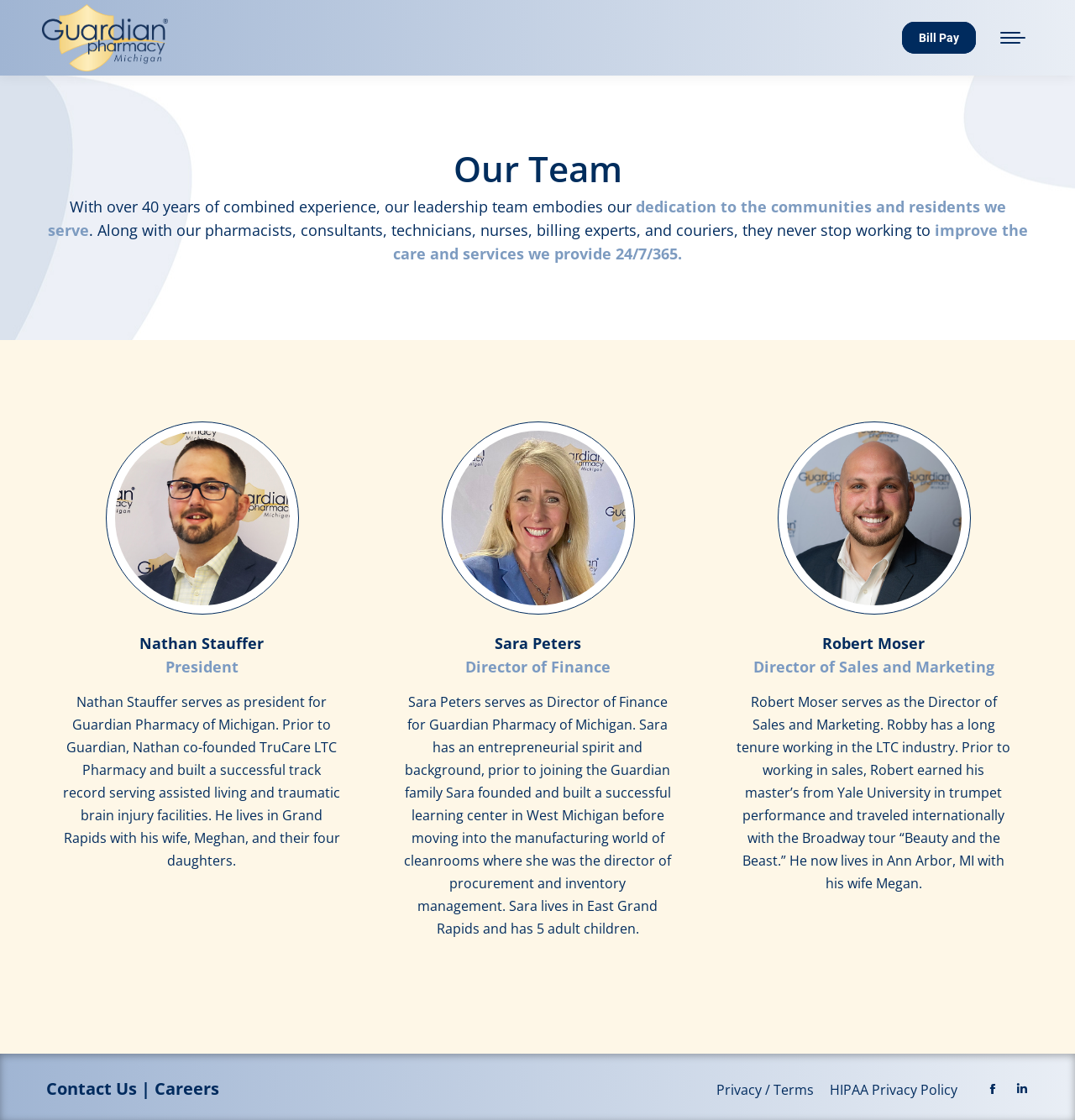What is the position of Sara Peters?
Kindly give a detailed and elaborate answer to the question.

I found the answer by looking at the text next to Sara Peters' image, which says 'Director of Finance'.